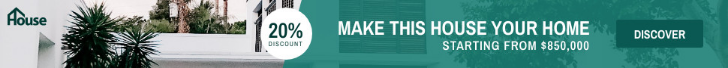What is the starting price of the homes?
Please answer the question with a detailed and comprehensive explanation.

The banner clearly states that homes are starting from $850,000, providing a crucial piece of information for interested buyers.